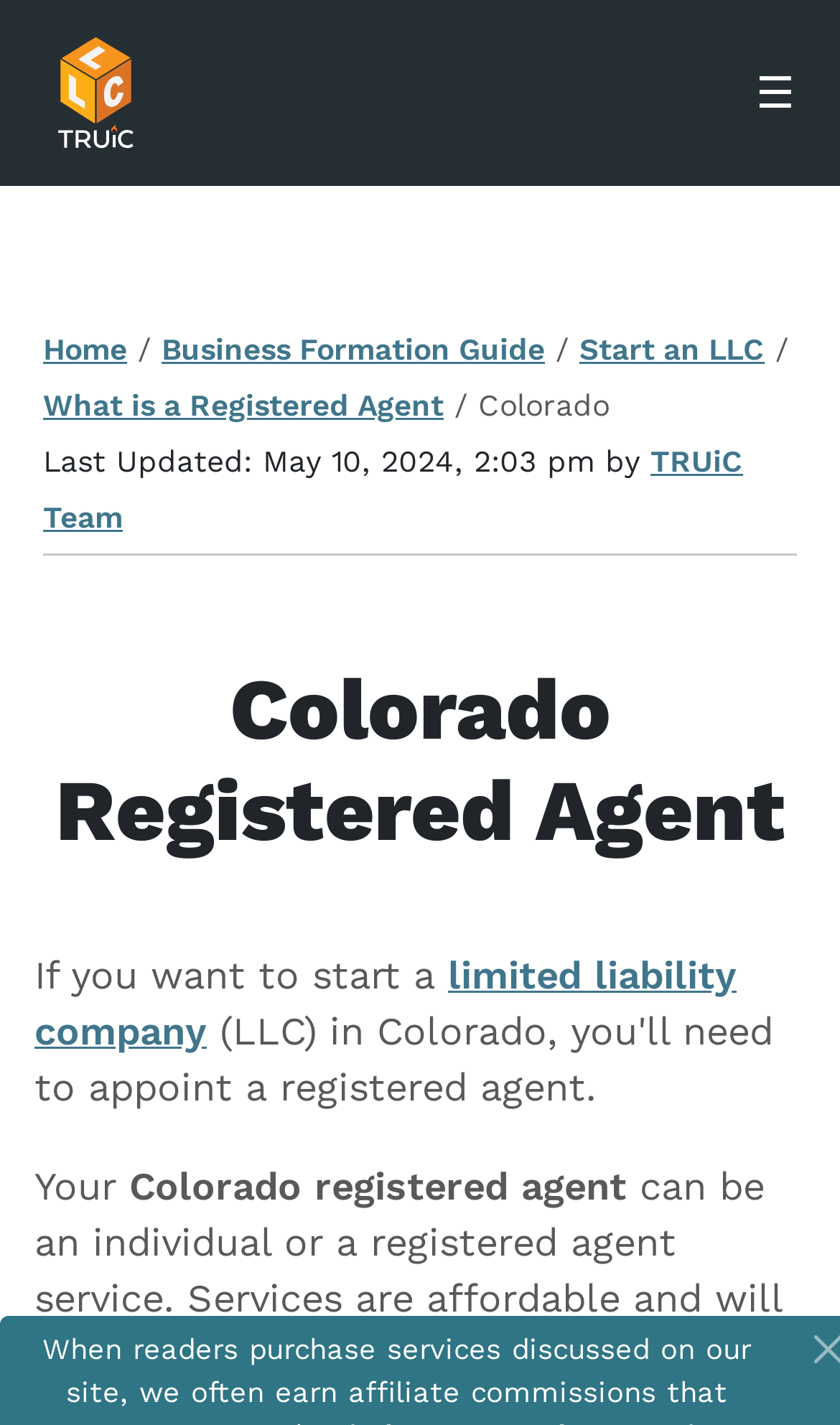Indicate the bounding box coordinates of the element that needs to be clicked to satisfy the following instruction: "Click the logo". The coordinates should be four float numbers between 0 and 1, i.e., [left, top, right, bottom].

[0.031, 0.012, 0.197, 0.118]